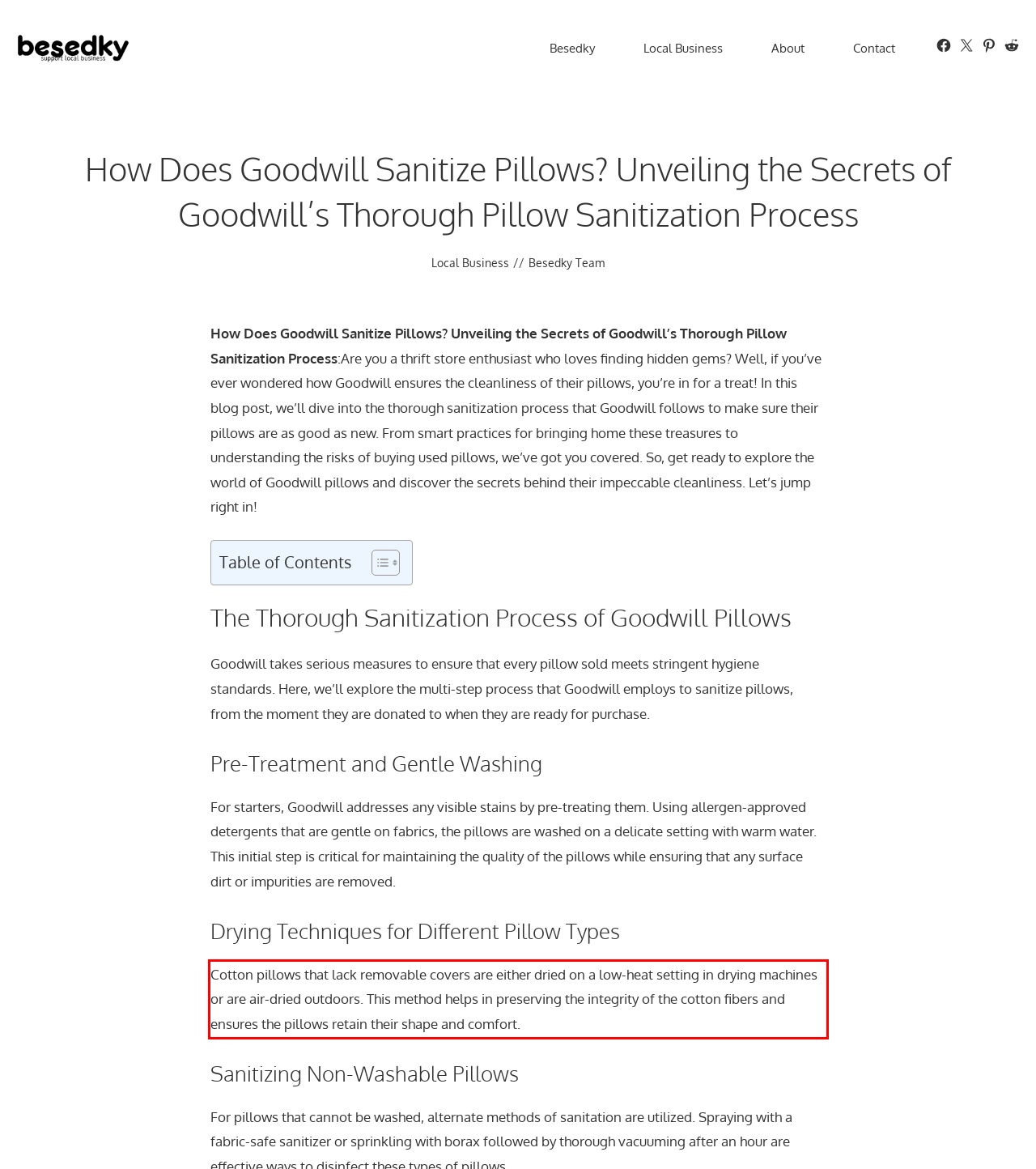Using the provided screenshot of a webpage, recognize the text inside the red rectangle bounding box by performing OCR.

Cotton pillows that lack removable covers are either dried on a low-heat setting in drying machines or are air-dried outdoors. This method helps in preserving the integrity of the cotton fibers and ensures the pillows retain their shape and comfort.